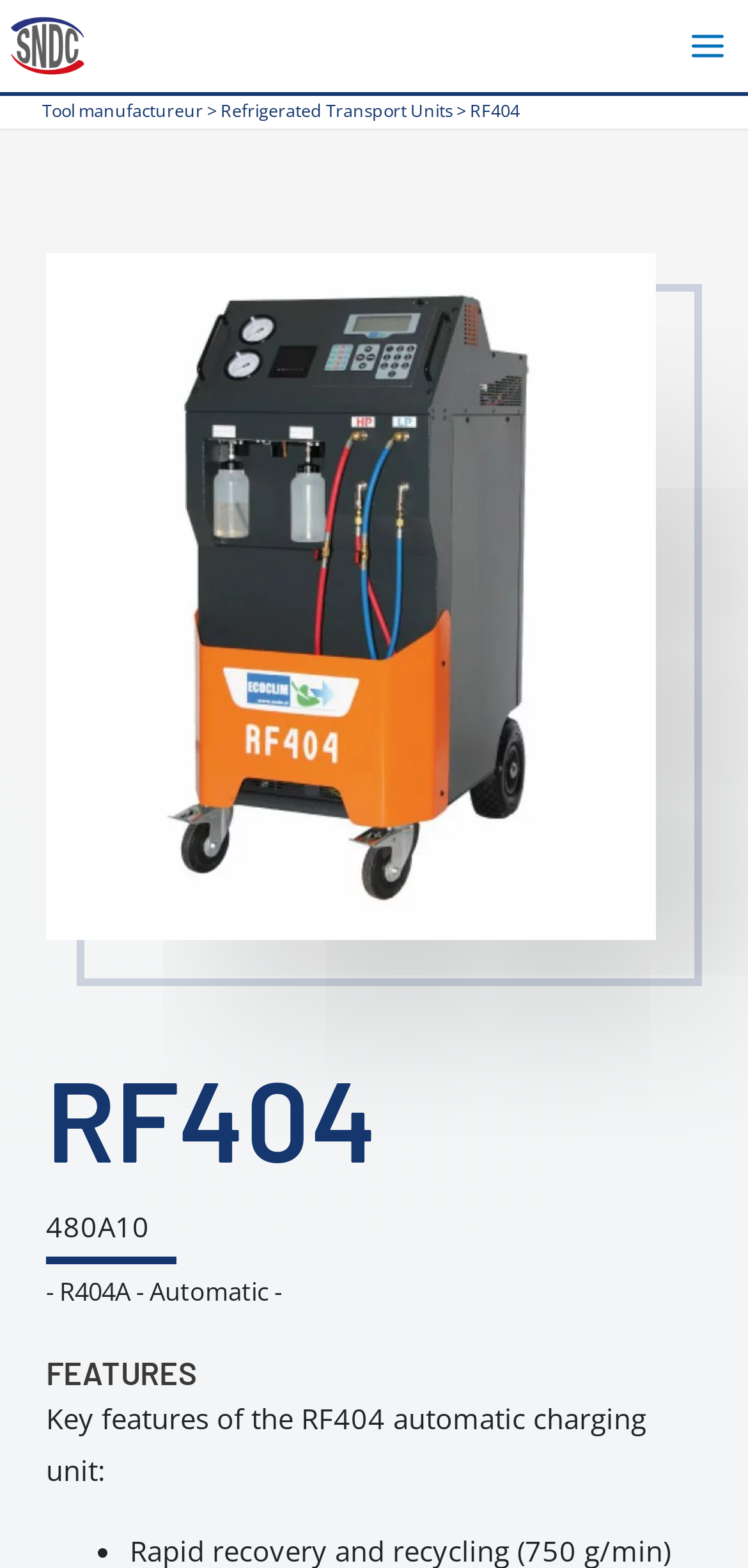Provide a brief response in the form of a single word or phrase:
What is the logo on the top left corner?

Logo SNDC